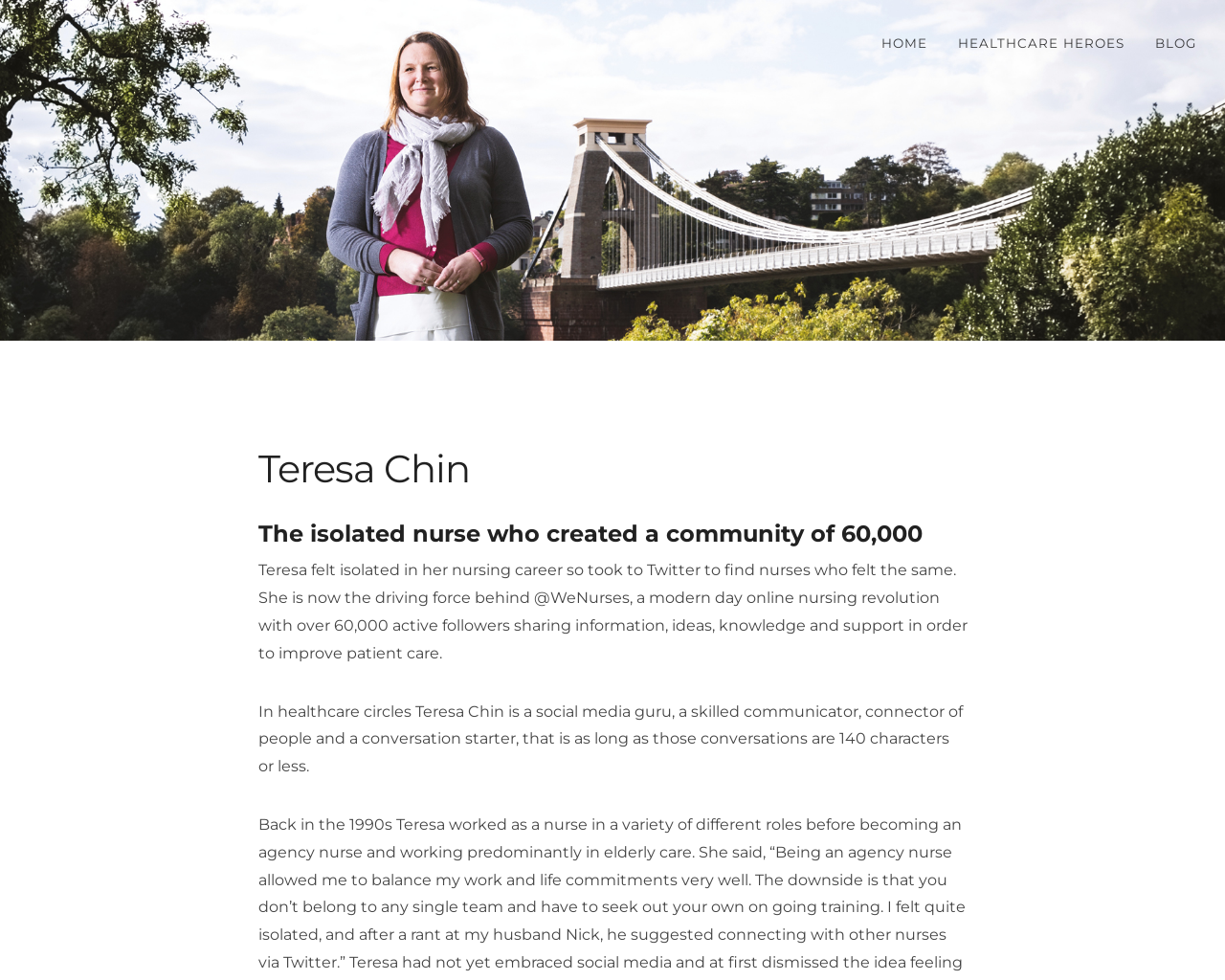What is Teresa Chin's profession?
Answer the question with just one word or phrase using the image.

Nurse